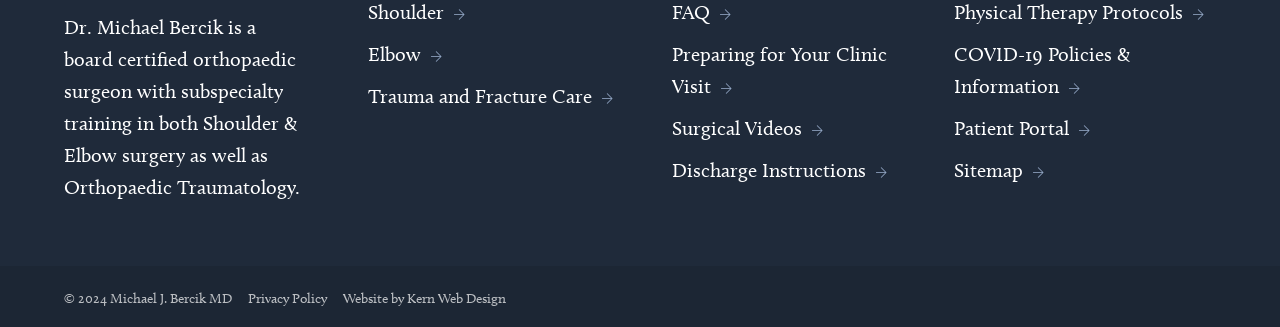Pinpoint the bounding box coordinates of the area that should be clicked to complete the following instruction: "Access patient portal". The coordinates must be given as four float numbers between 0 and 1, i.e., [left, top, right, bottom].

[0.745, 0.356, 0.844, 0.43]